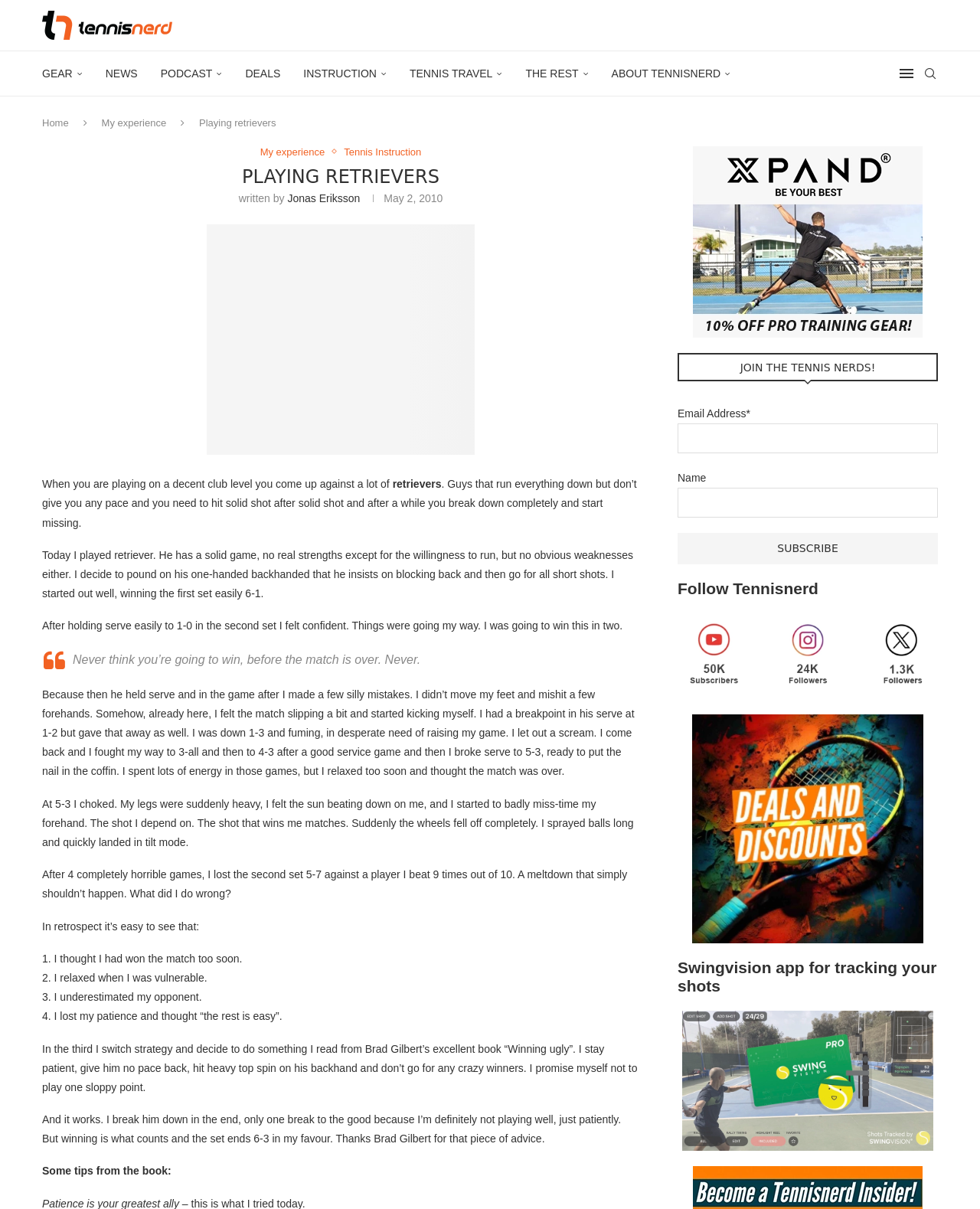What is the author of the article?
Carefully analyze the image and provide a thorough answer to the question.

The author of the article can be found by looking at the text 'written by' which is followed by the author's name, Jonas Eriksson.